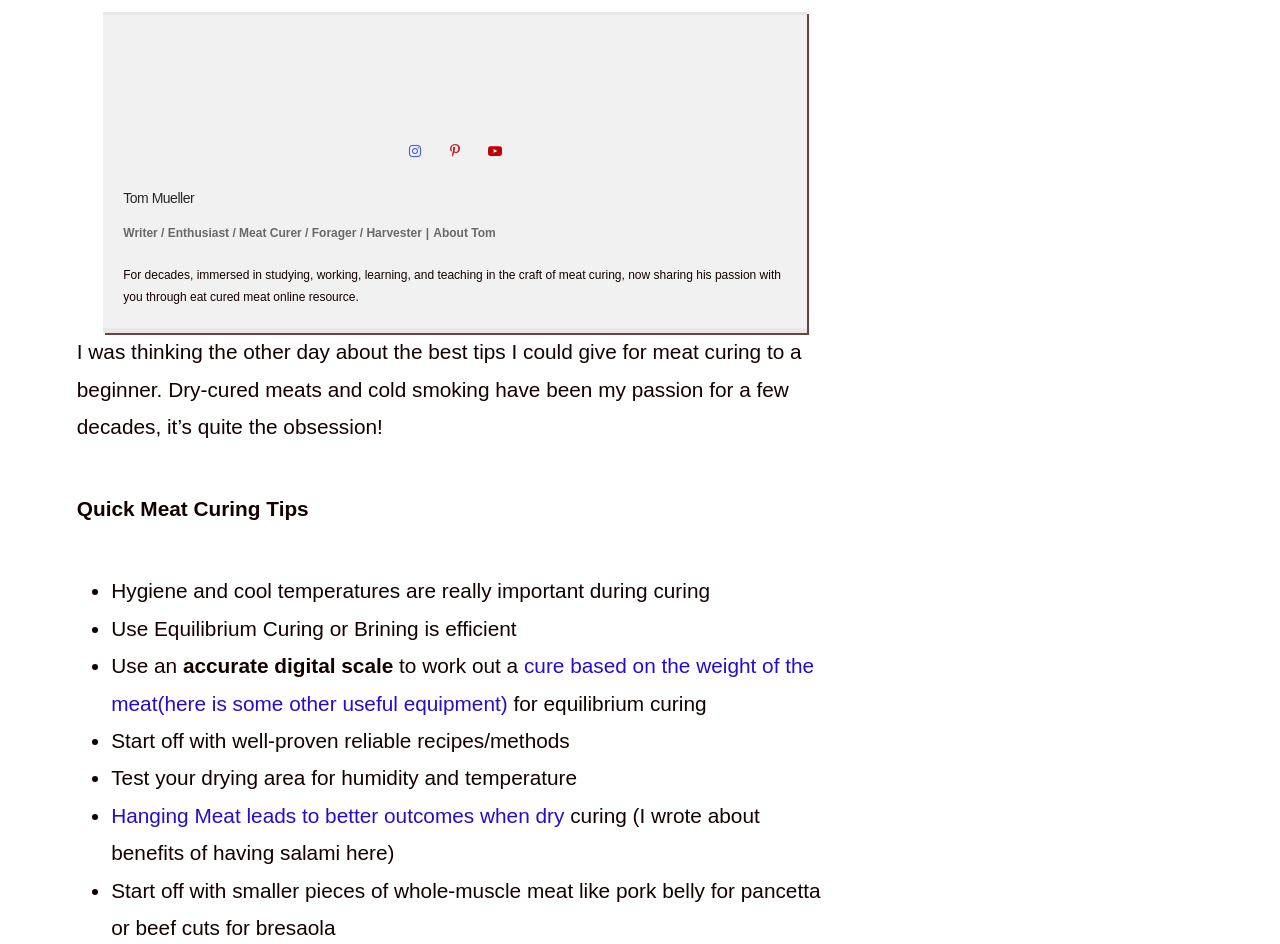Find and provide the bounding box coordinates for the UI element described here: "February 14, 2023February 14, 2023". The coordinates should be given as four float numbers between 0 and 1: [left, top, right, bottom].

None